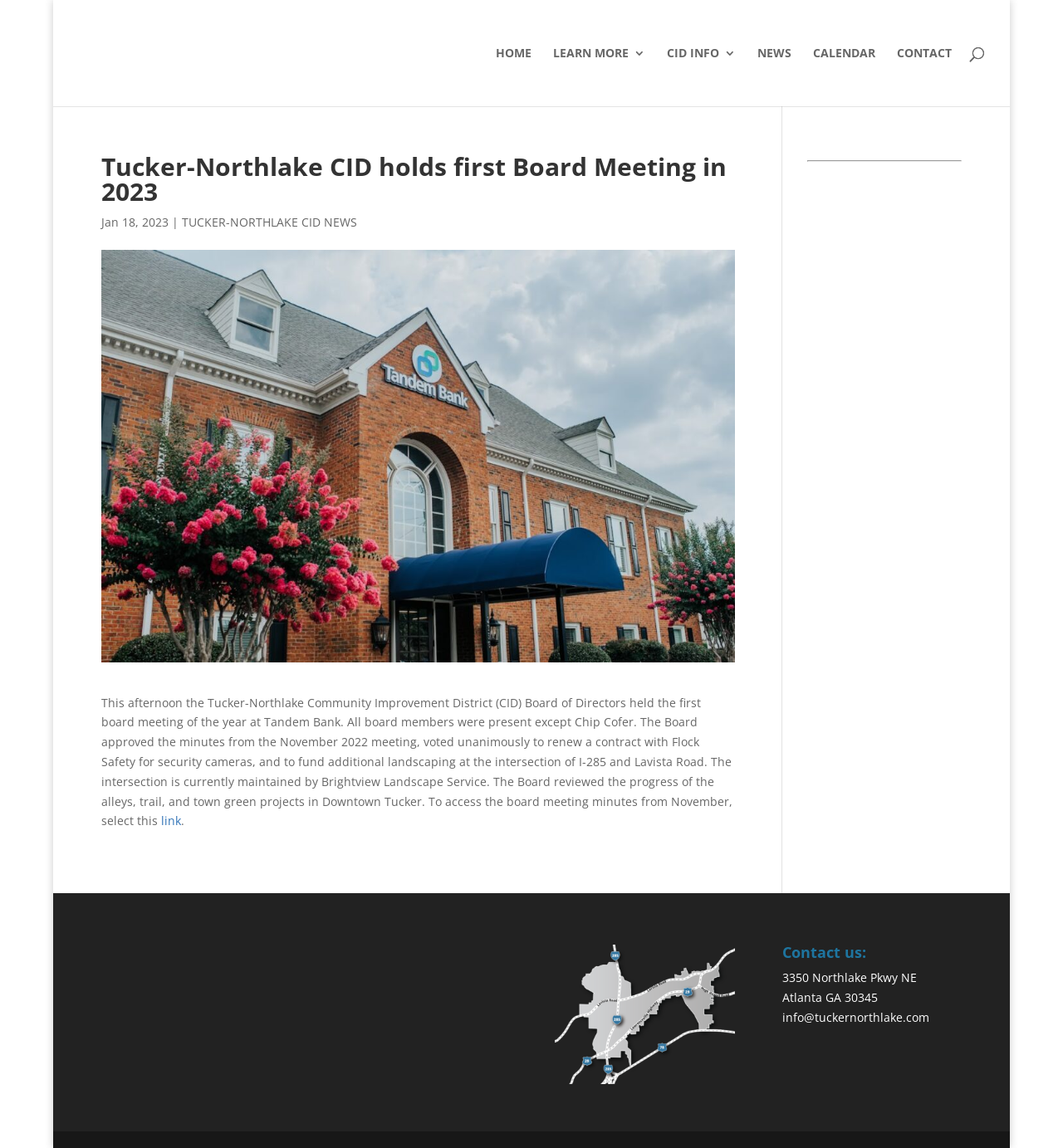What is the name of the bank where the board meeting was held?
Can you give a detailed and elaborate answer to the question?

The name of the bank where the board meeting was held can be found in the article section of the webpage, specifically in the sentence 'This afternoon the Tucker-Northlake Community Improvement District (CID) Board of Directors held the first board meeting of the year at Tandem Bank.'